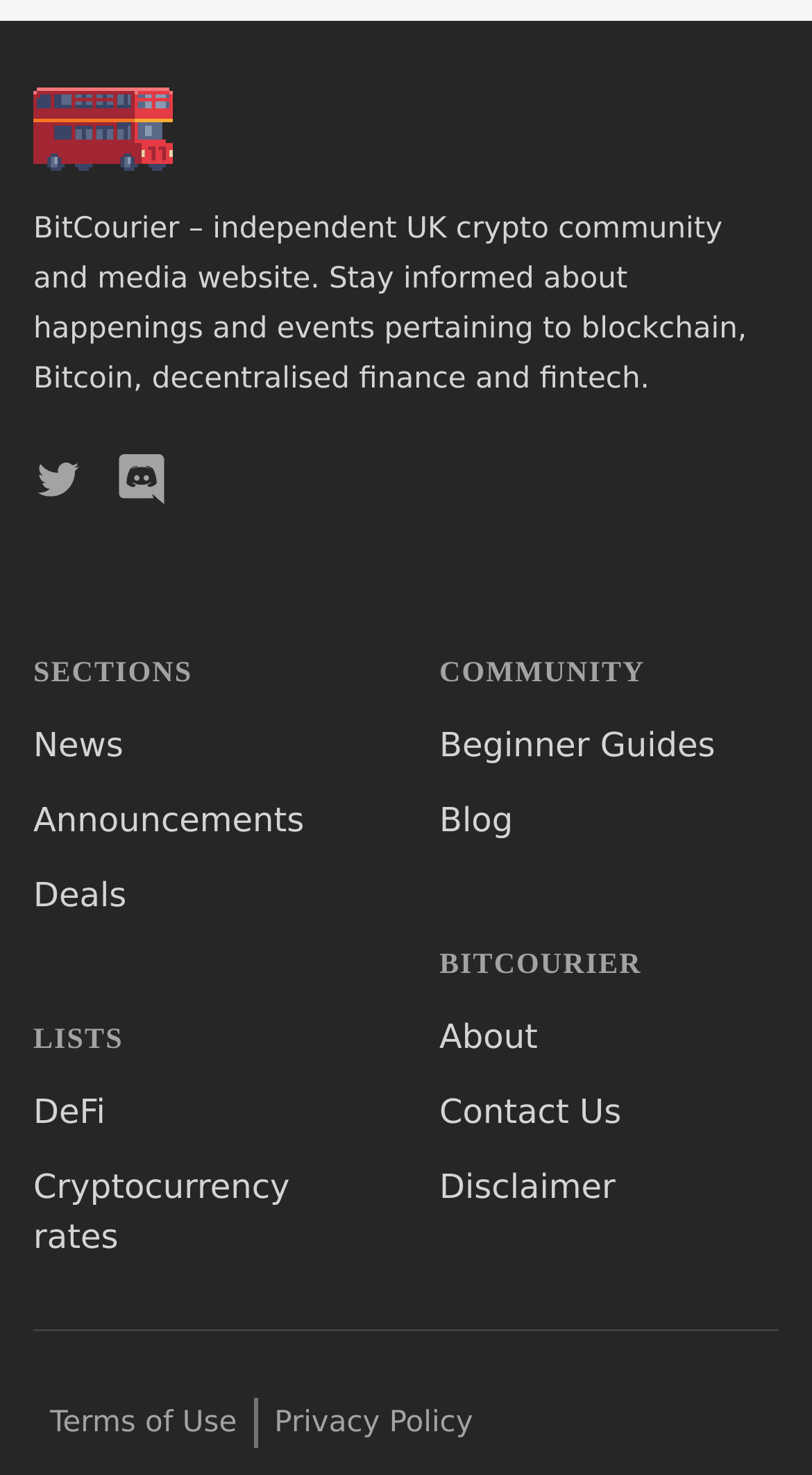Locate the bounding box of the user interface element based on this description: "Terms of Use".

[0.041, 0.948, 0.317, 0.982]